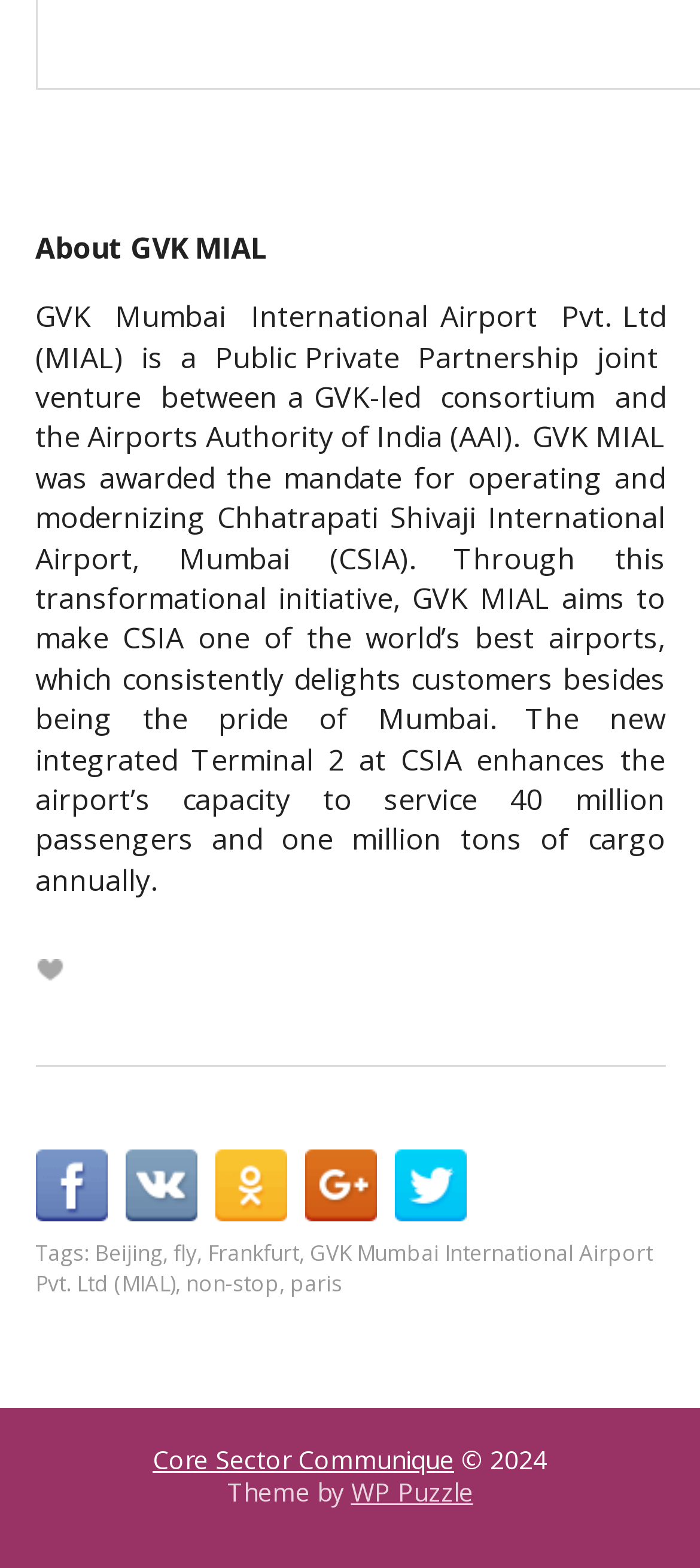Can you specify the bounding box coordinates for the region that should be clicked to fulfill this instruction: "Explore WP Puzzle".

[0.501, 0.94, 0.676, 0.962]